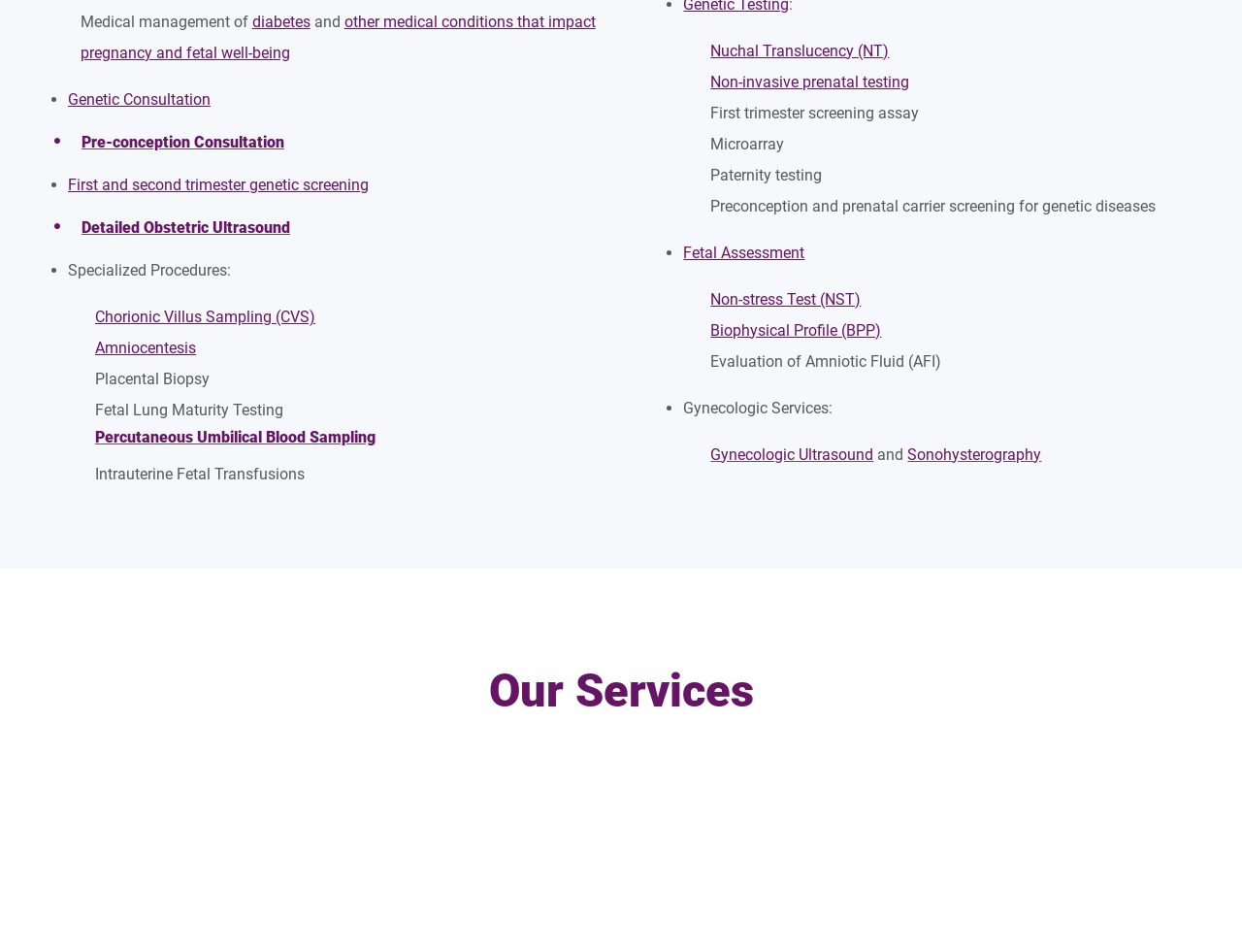What is the difference between first trimester screening and non-invasive prenatal testing?
Refer to the image and respond with a one-word or short-phrase answer.

Method of testing